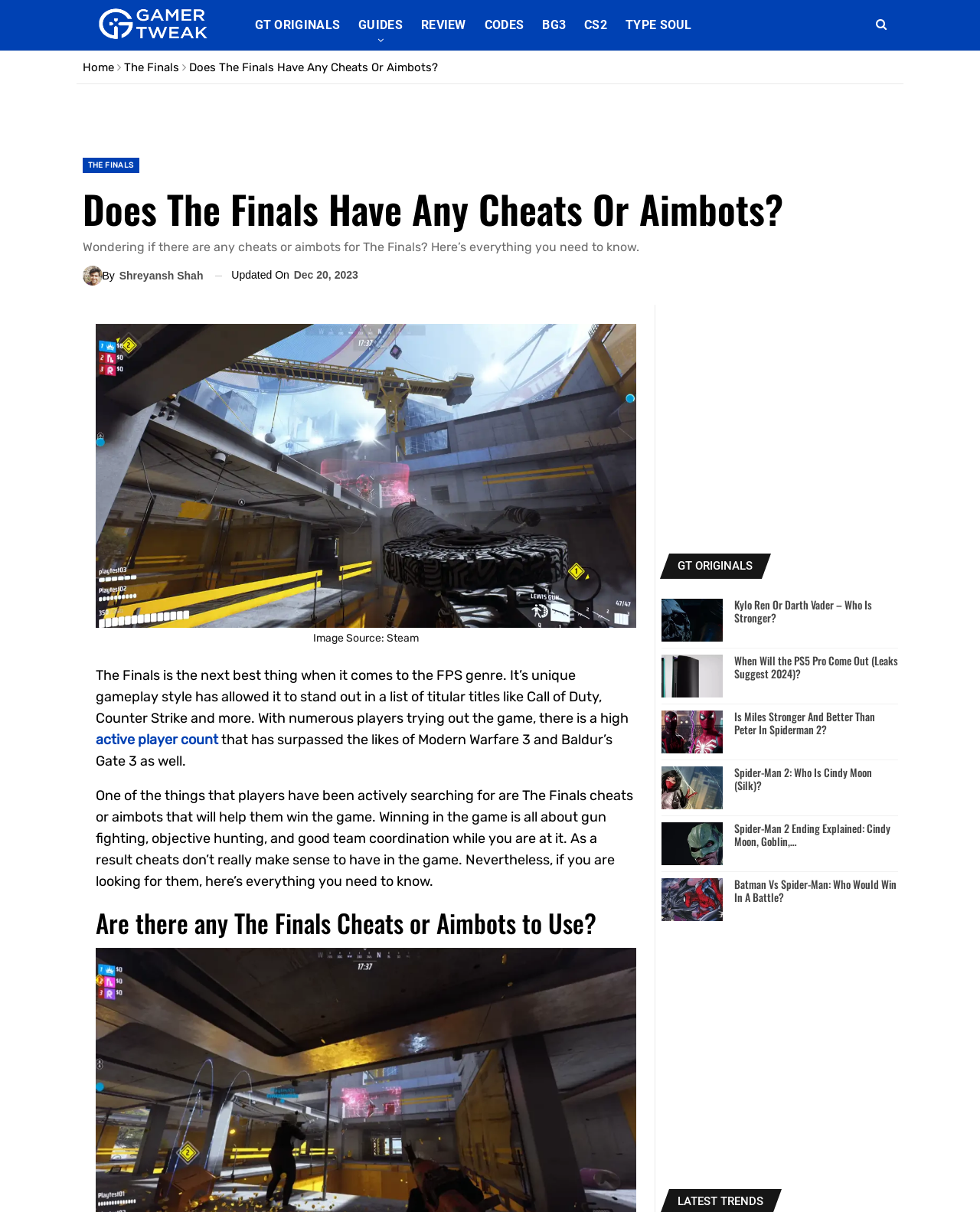Using the information shown in the image, answer the question with as much detail as possible: What is the name of the game discussed in the article?

The article's title and content suggest that the game being discussed is 'The Finals', a first-person shooter game.